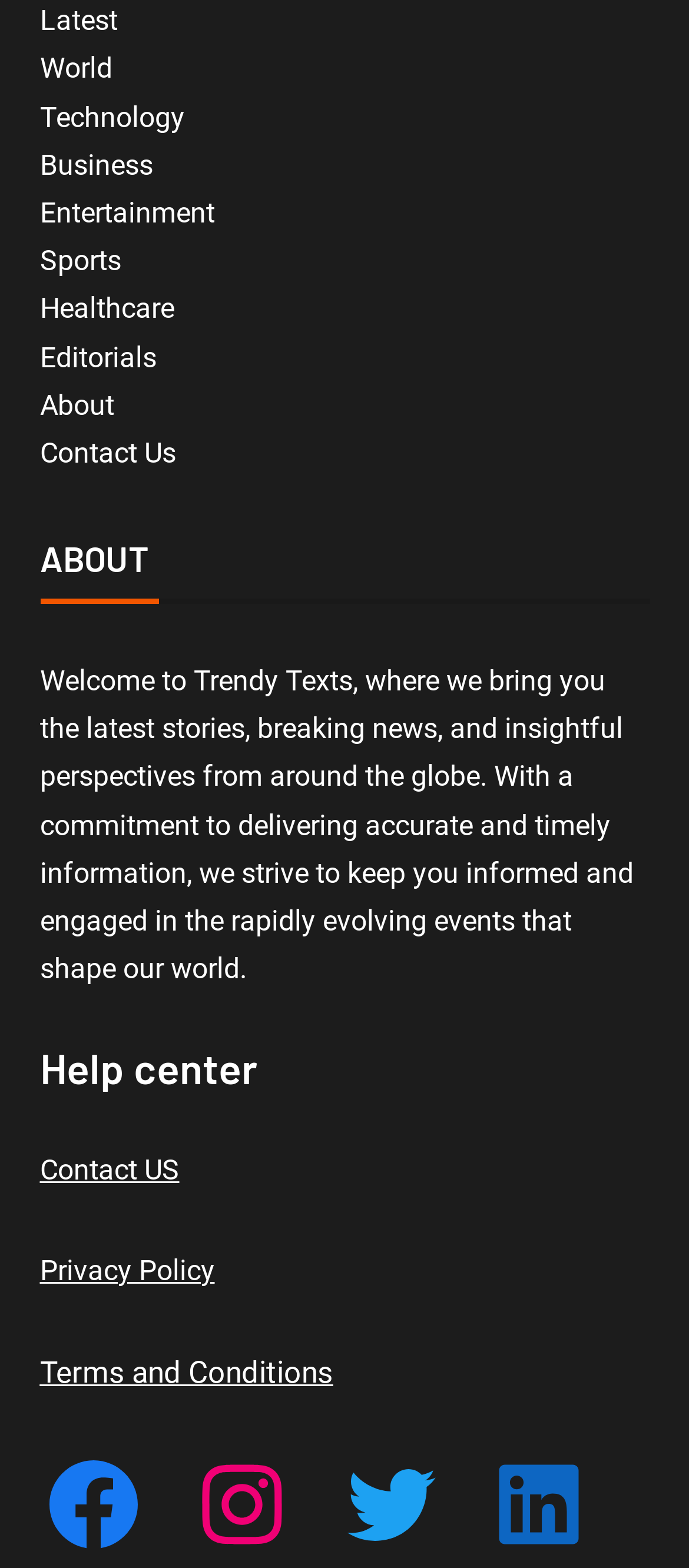How many links are available in the Help center section?
Ensure your answer is thorough and detailed.

In the Help center section, I found three links: 'Contact US', 'Privacy Policy', and 'Terms and Conditions'. These links seem to be related to getting help or understanding the website's policies.